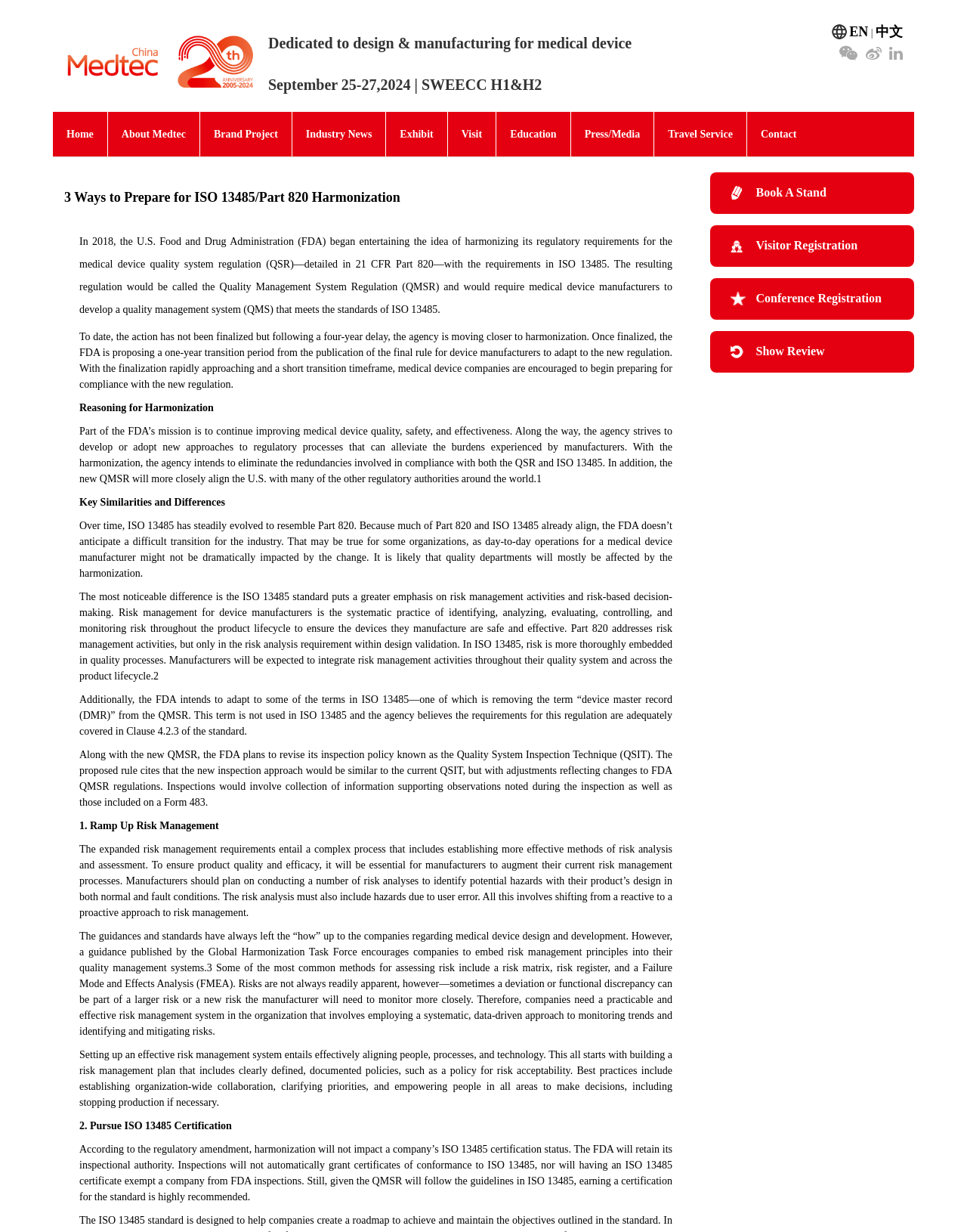Locate the bounding box coordinates of the element I should click to achieve the following instruction: "Click the 'Home' link".

[0.057, 0.091, 0.108, 0.127]